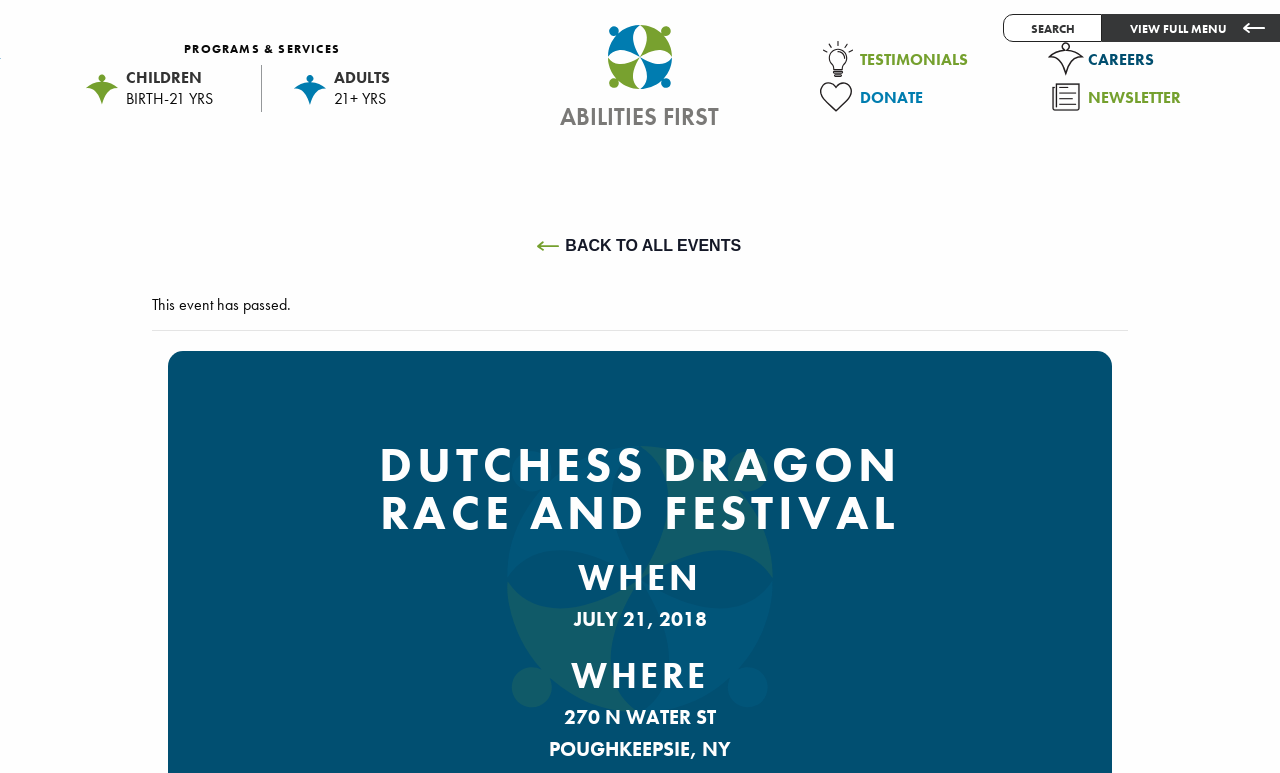Please reply with a single word or brief phrase to the question: 
What is the date of the event?

JULY 21, 2018